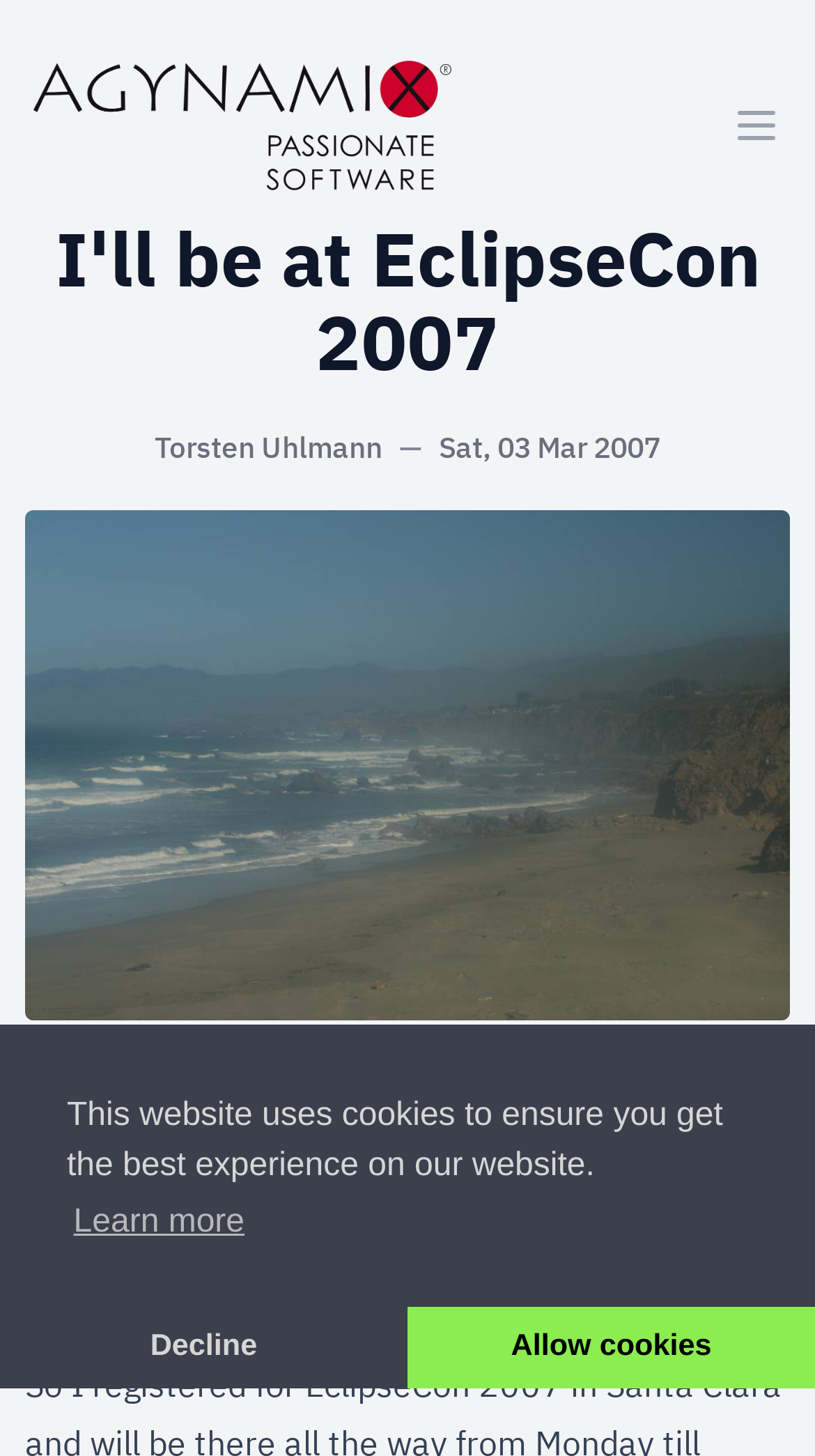Identify the bounding box coordinates of the clickable region necessary to fulfill the following instruction: "Click the office 365 link". The bounding box coordinates should be four float numbers between 0 and 1, i.e., [left, top, right, bottom].

None